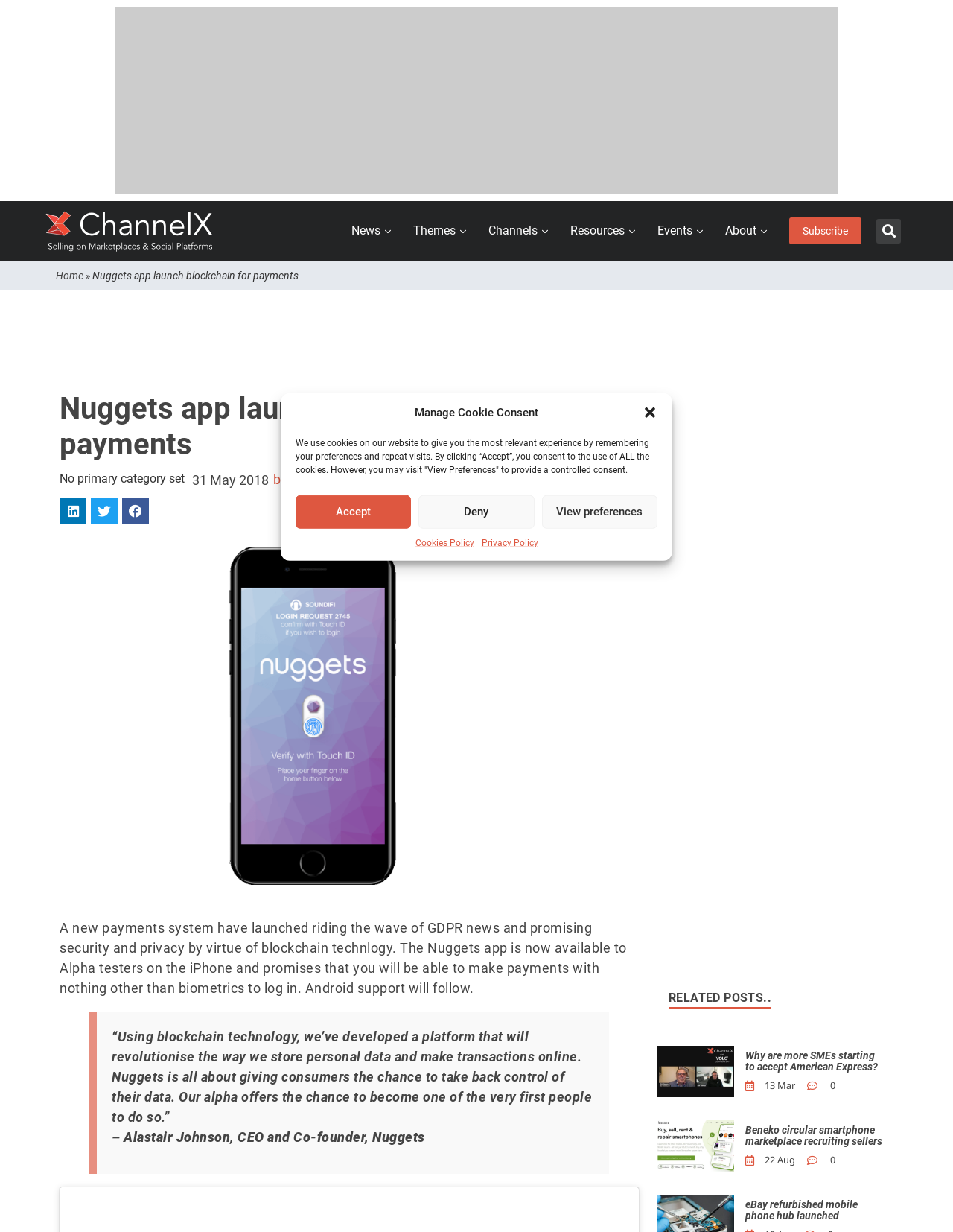What is the main heading displayed on the webpage? Please provide the text.

Nuggets app launch blockchain for payments